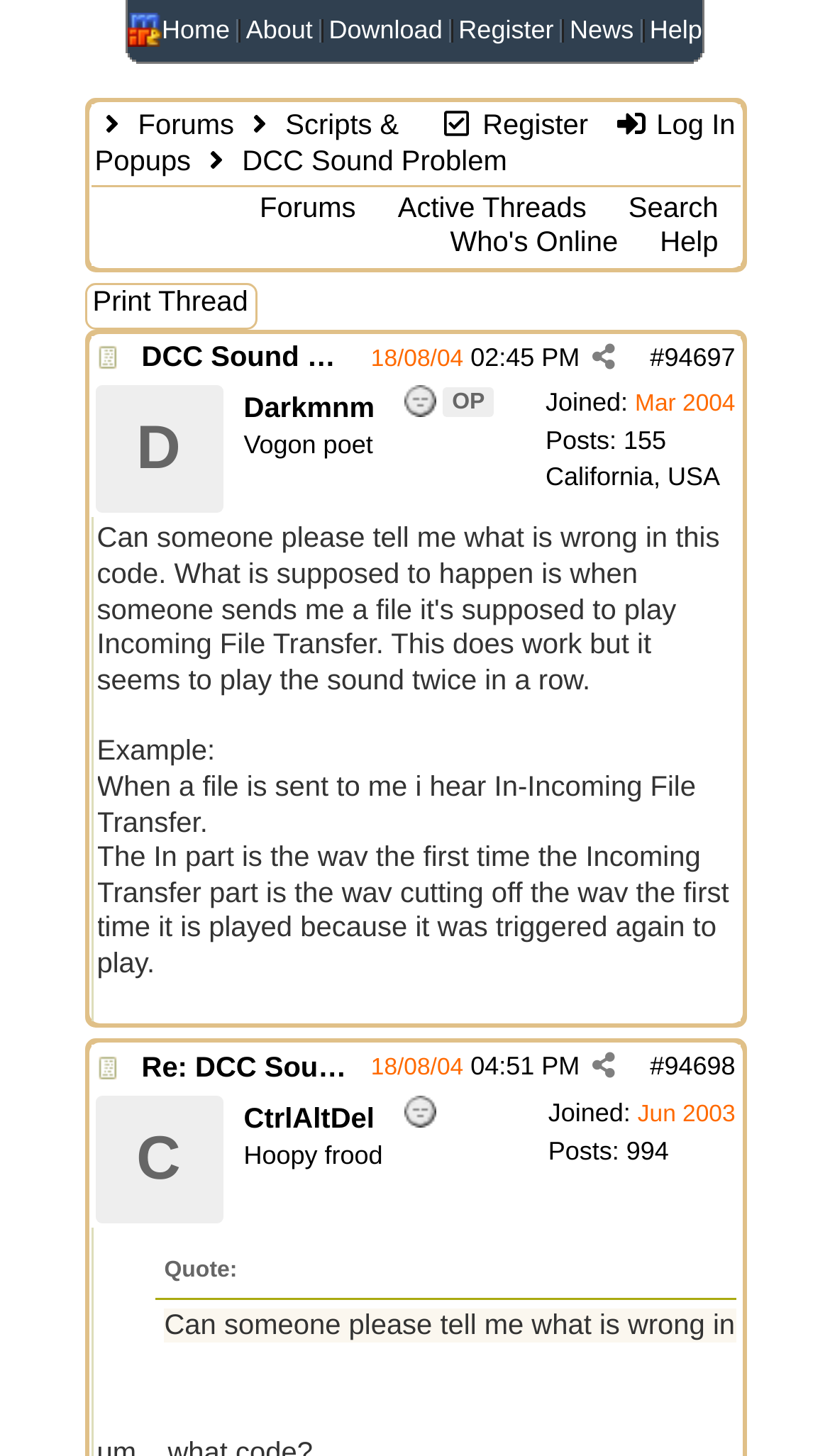Identify the bounding box coordinates of the clickable region necessary to fulfill the following instruction: "Click on the 'Help' link". The bounding box coordinates should be four float numbers between 0 and 1, i.e., [left, top, right, bottom].

[0.783, 0.01, 0.846, 0.031]